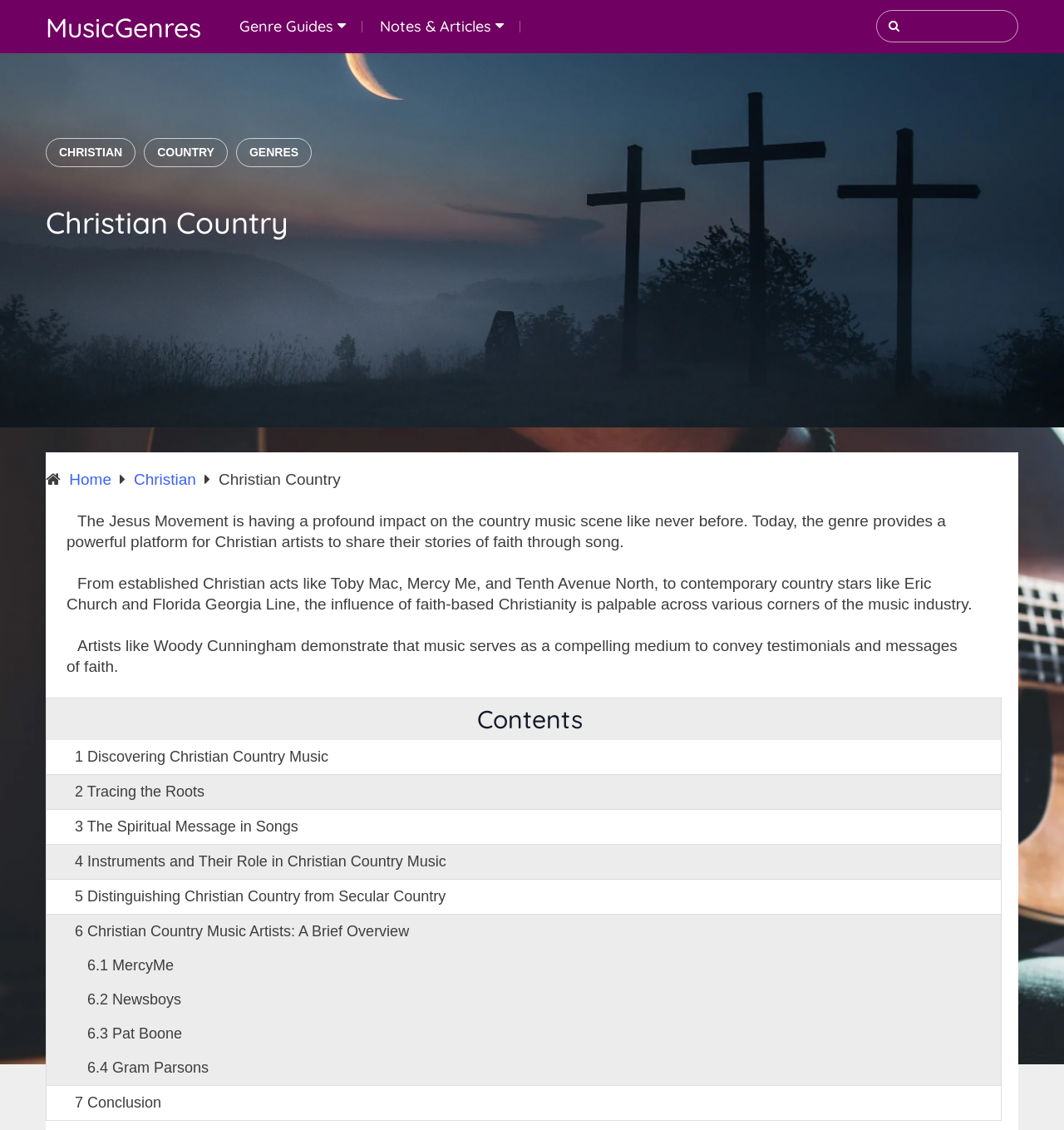What is the purpose of the searchbox in the top right corner?
Refer to the screenshot and deliver a thorough answer to the question presented.

The searchbox is located in the top right corner of the webpage, accompanied by a magnifying glass icon. This suggests that it is intended for users to search the website for specific content or keywords.